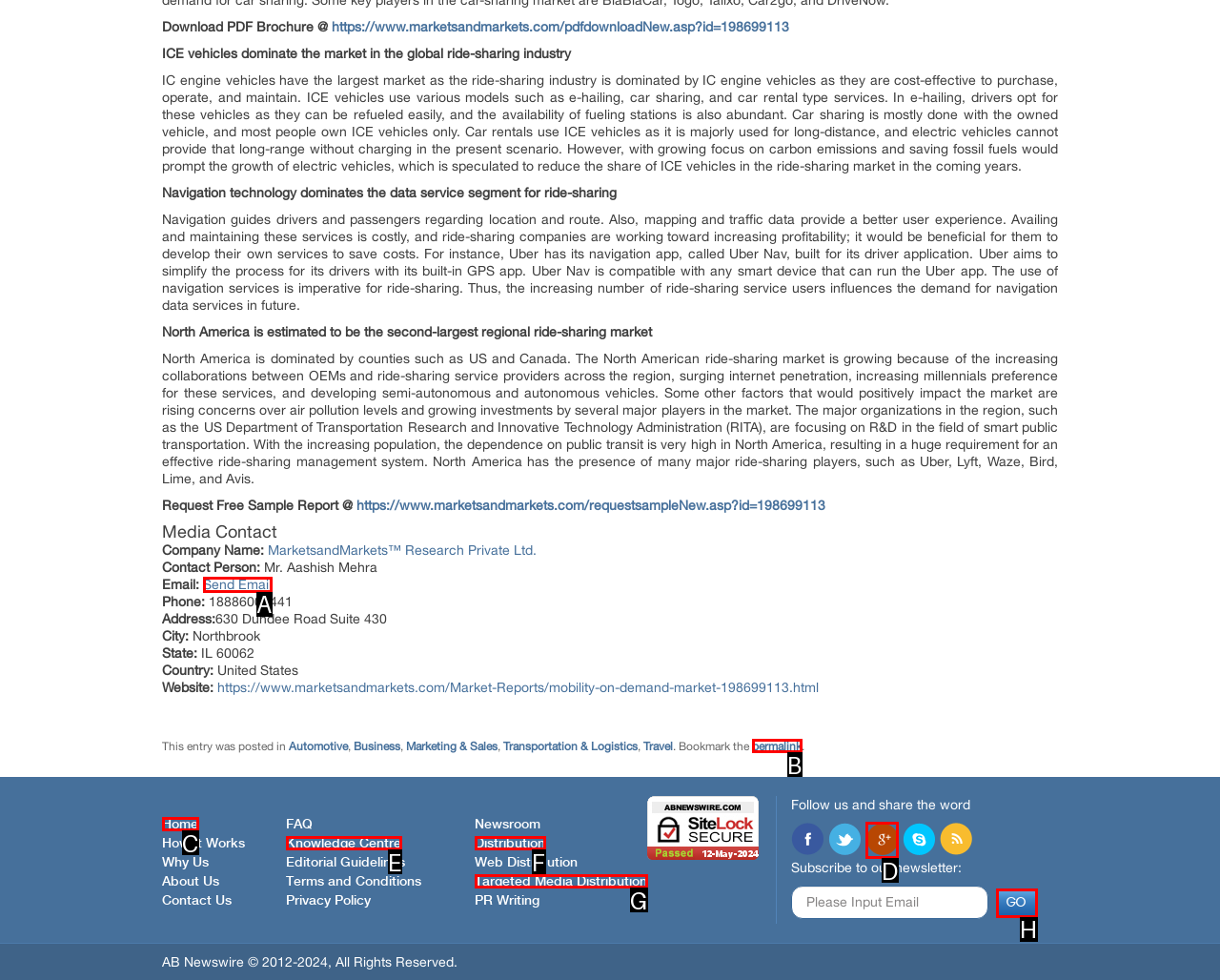Using the description: Dr. Glenn Krieger, find the corresponding HTML element. Provide the letter of the matching option directly.

None